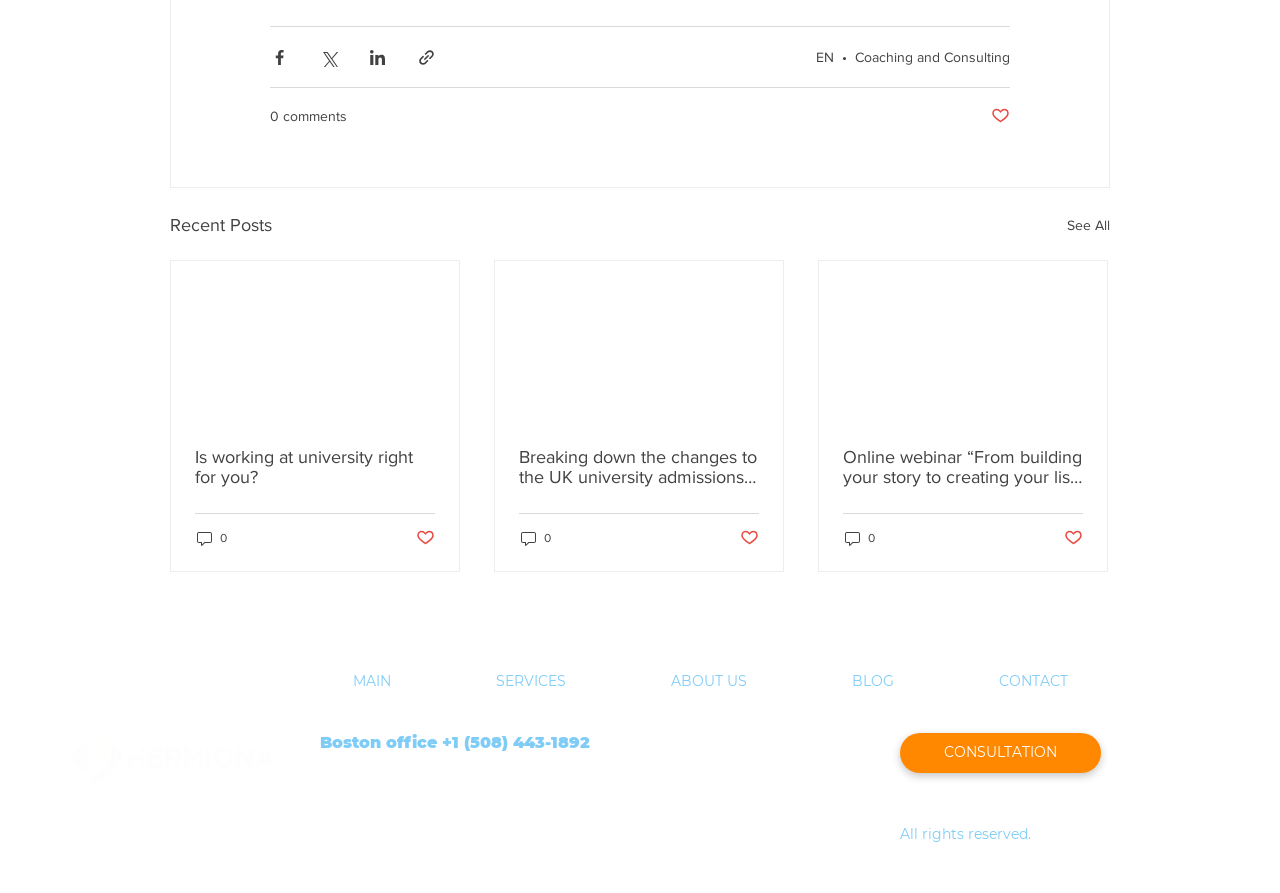Please predict the bounding box coordinates (top-left x, top-left y, bottom-right x, bottom-right y) for the UI element in the screenshot that fits the description: Coaching and Consulting

[0.668, 0.054, 0.789, 0.072]